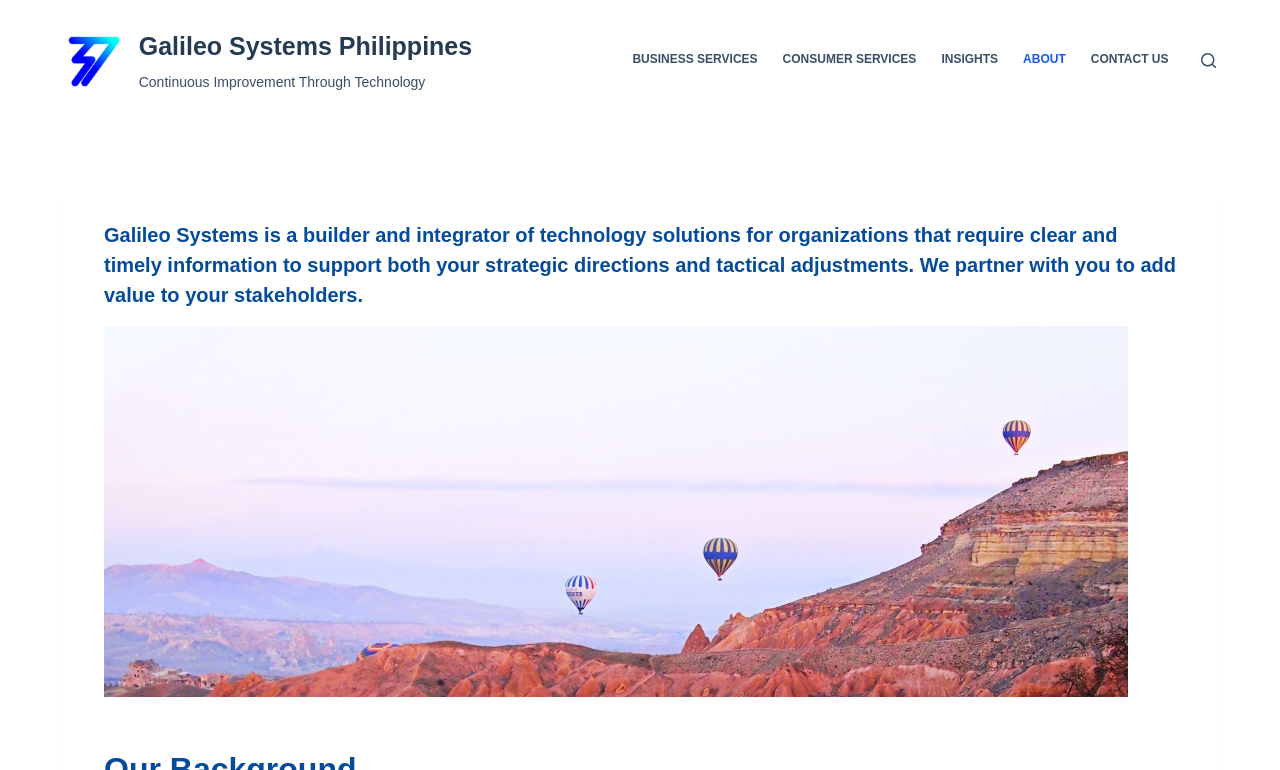Give a one-word or one-phrase response to the question: 
What is the theme of the image on the webpage?

Technology solutions